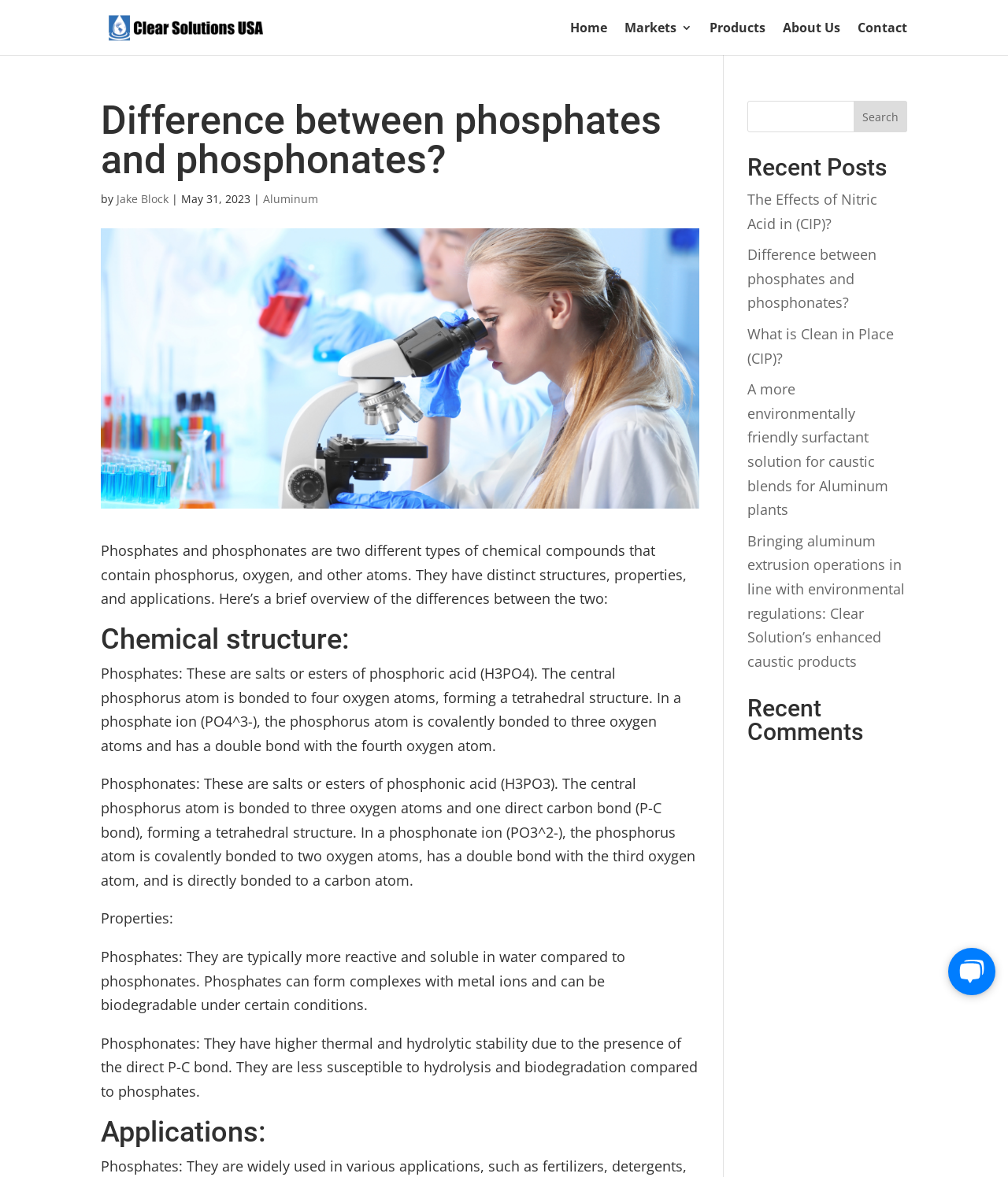Pinpoint the bounding box coordinates of the element to be clicked to execute the instruction: "Open the 'Contact' page".

[0.851, 0.019, 0.9, 0.047]